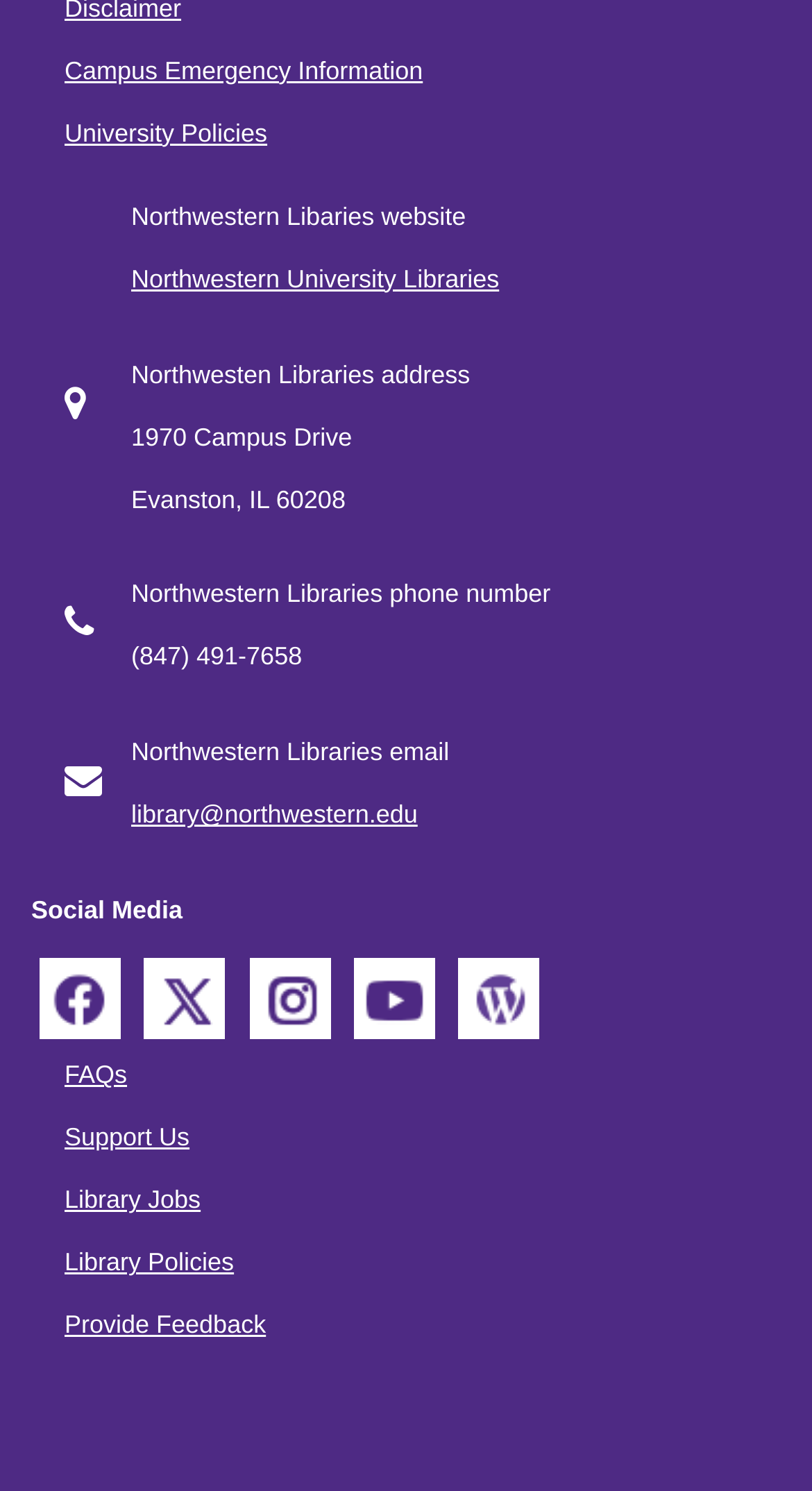Use a single word or phrase to respond to the question:
What is the address of Northwestern University Libraries?

1970 Campus Drive, Evanston, IL 60208